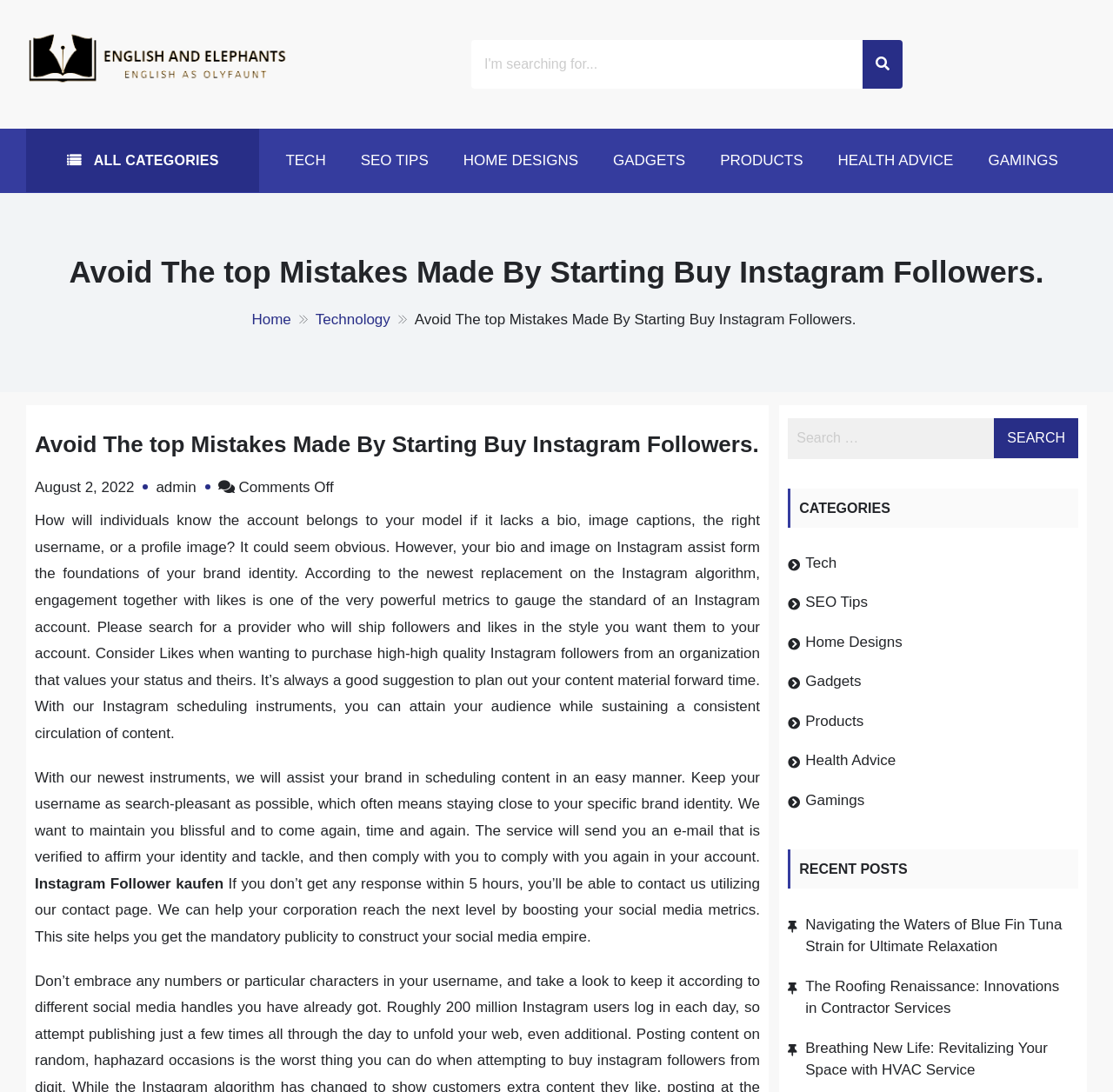What is the purpose of the 'Instagram Follower kaufen' link?
Analyze the image and provide a thorough answer to the question.

The 'Instagram Follower kaufen' link is likely used for buying Instagram followers, as it is mentioned in the context of scheduling content and boosting social media metrics.